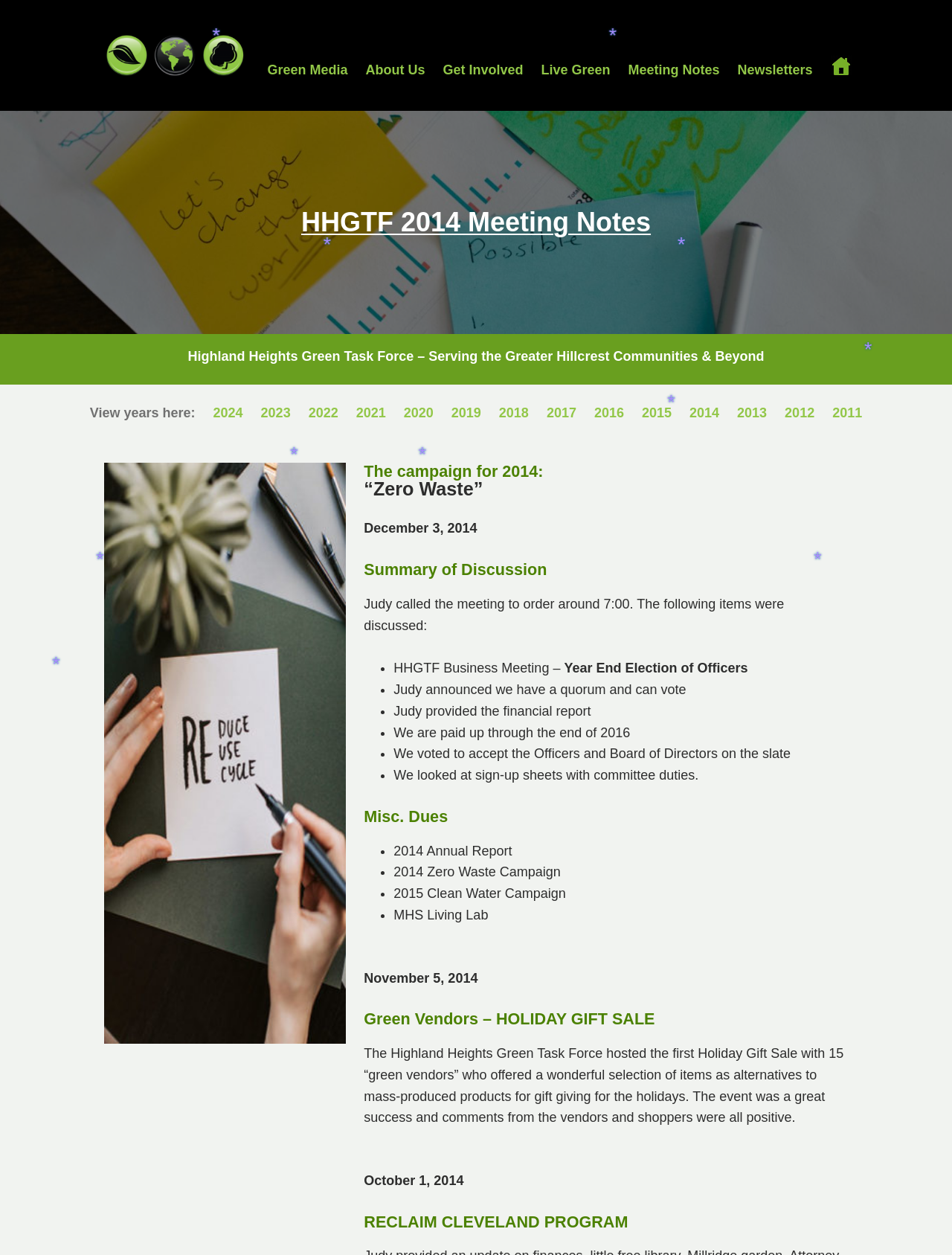Describe every aspect of the webpage in a detailed manner.

The webpage appears to be a meeting notes page for the Highland Heights Green Task Force (HHGTF). At the top left, there is a logo for the HHGTF website. 

Below the logo, there are several links to different sections of the website, including "Green Media", "About Us", "Get Involved", "Live Green", "Meeting Notes", and "Newsletters". These links are aligned horizontally and take up the top portion of the page.

On the right side of the page, there is a list of links to different years, ranging from 2011 to 2024. These links are stacked vertically and appear to be a navigation menu for accessing meeting notes from different years.

The main content of the page appears to be a summary of a meeting discussion, which includes a title "The campaign for 2014: “Zero Waste”" and a brief description of the meeting, including the date and time it was called to order.